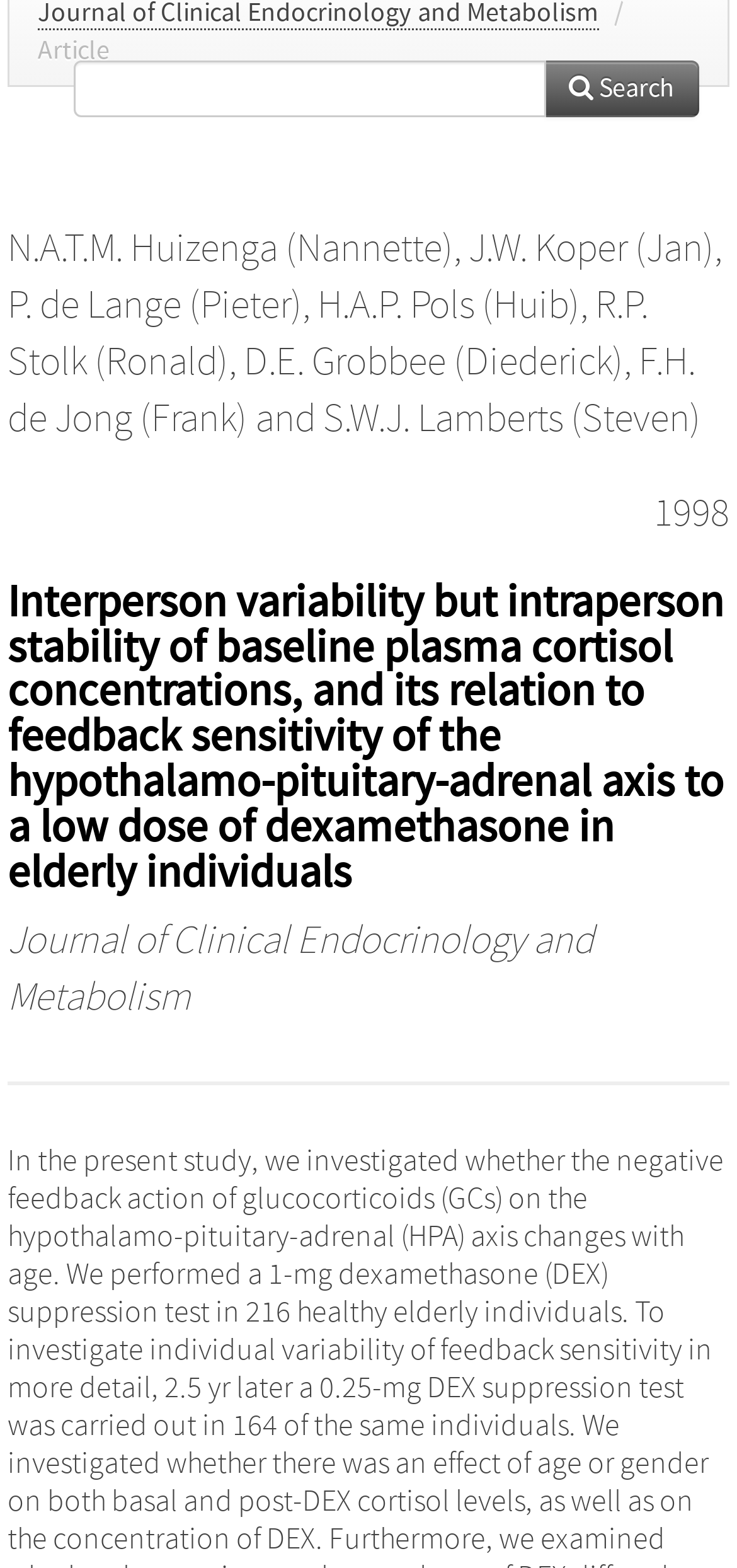Find the bounding box of the web element that fits this description: "Search".

[0.738, 0.038, 0.949, 0.075]